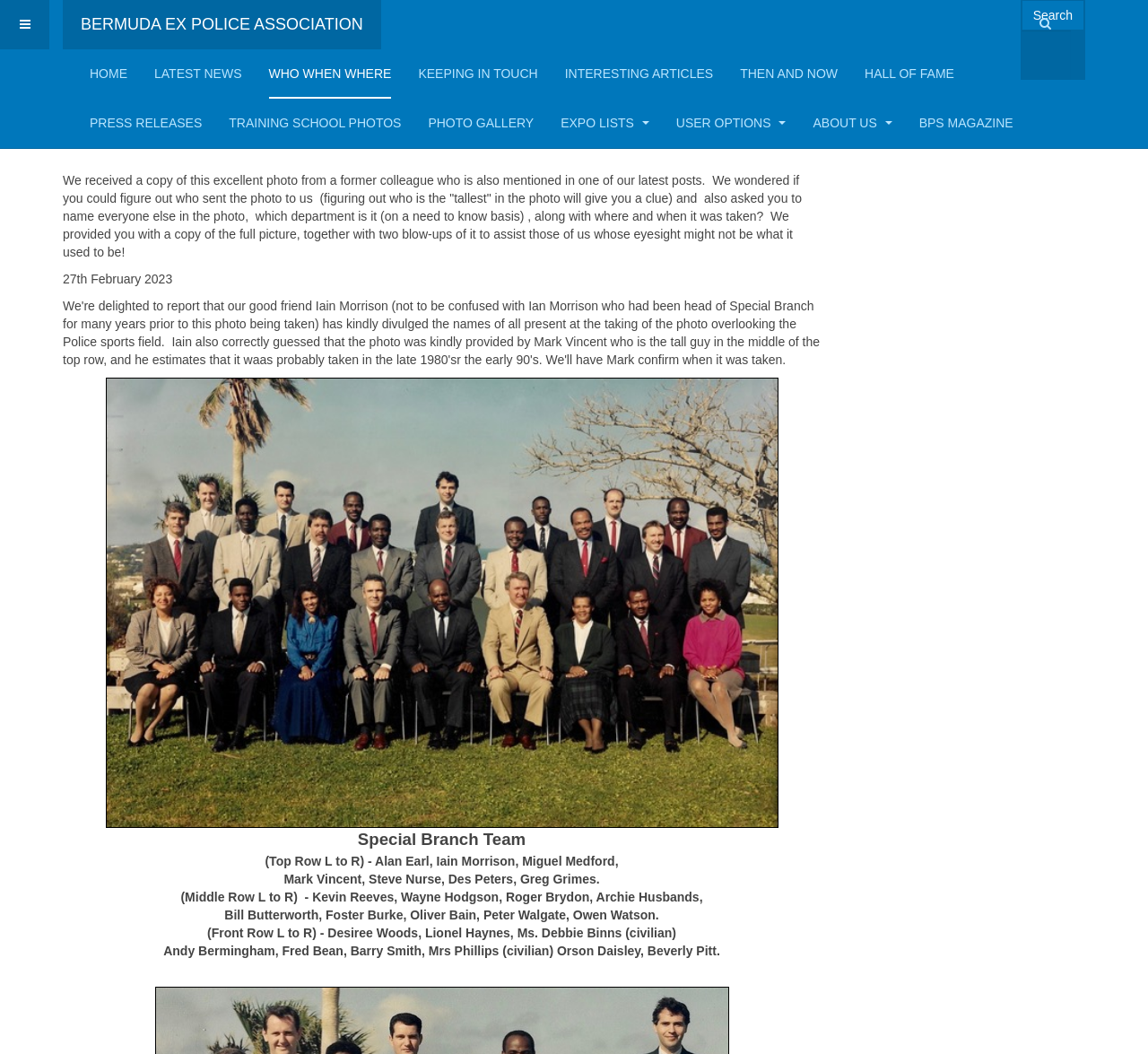Please identify the bounding box coordinates of the clickable element to fulfill the following instruction: "Click the 'LATEST NEWS' link". The coordinates should be four float numbers between 0 and 1, i.e., [left, top, right, bottom].

[0.134, 0.047, 0.211, 0.094]